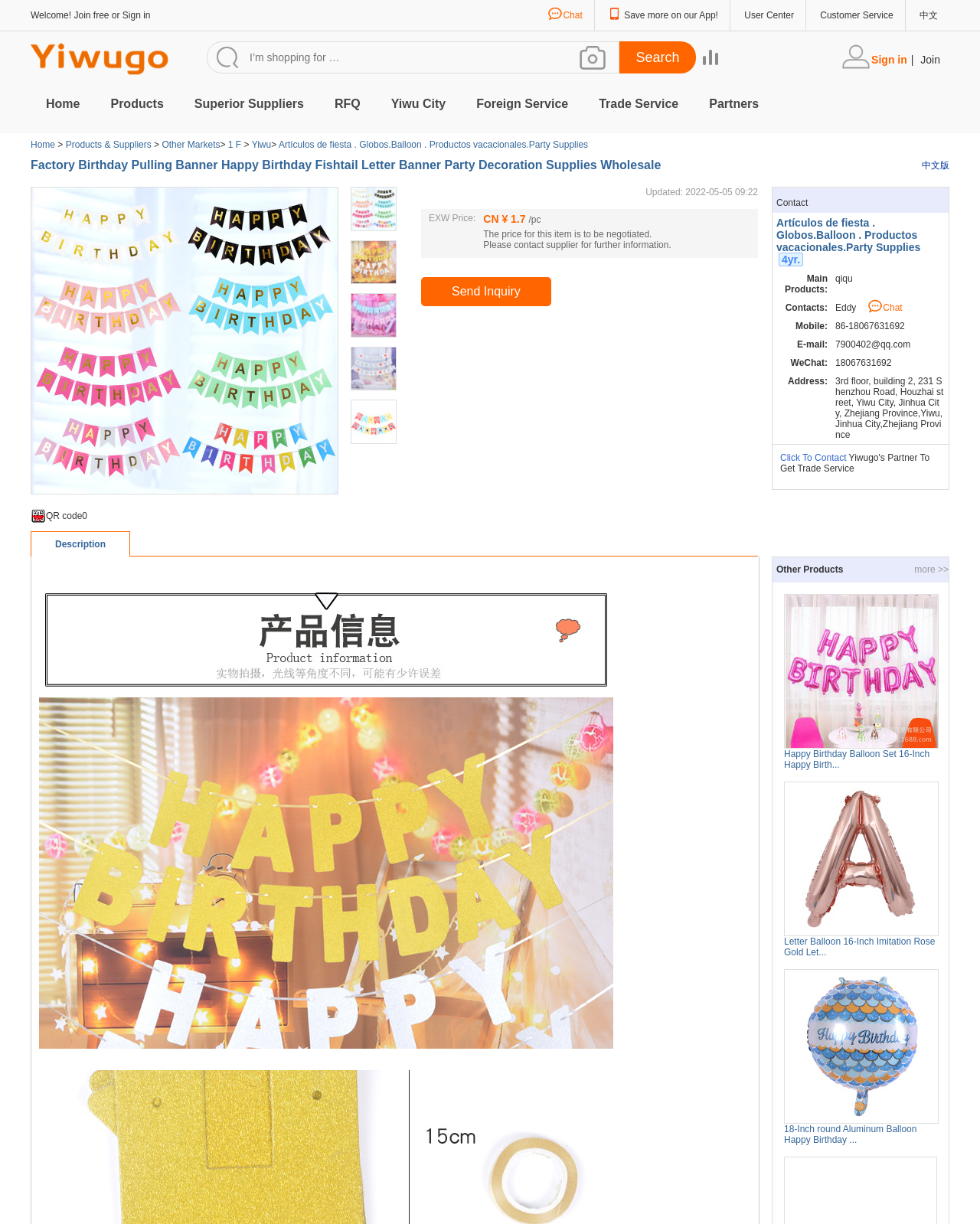Highlight the bounding box of the UI element that corresponds to this description: "alt="JR Visual Tec"".

None